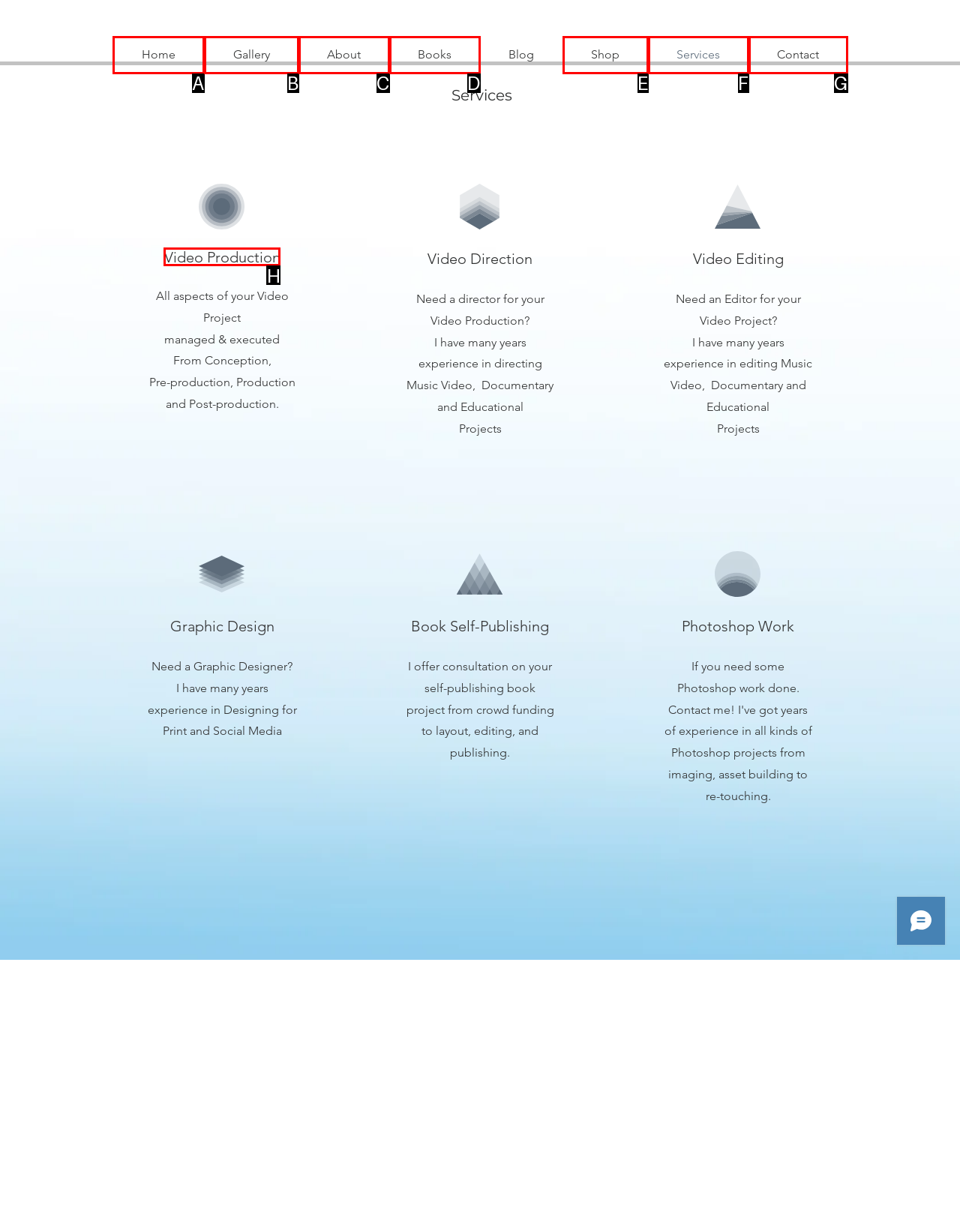Tell me which option I should click to complete the following task: Open Video Production
Answer with the option's letter from the given choices directly.

H